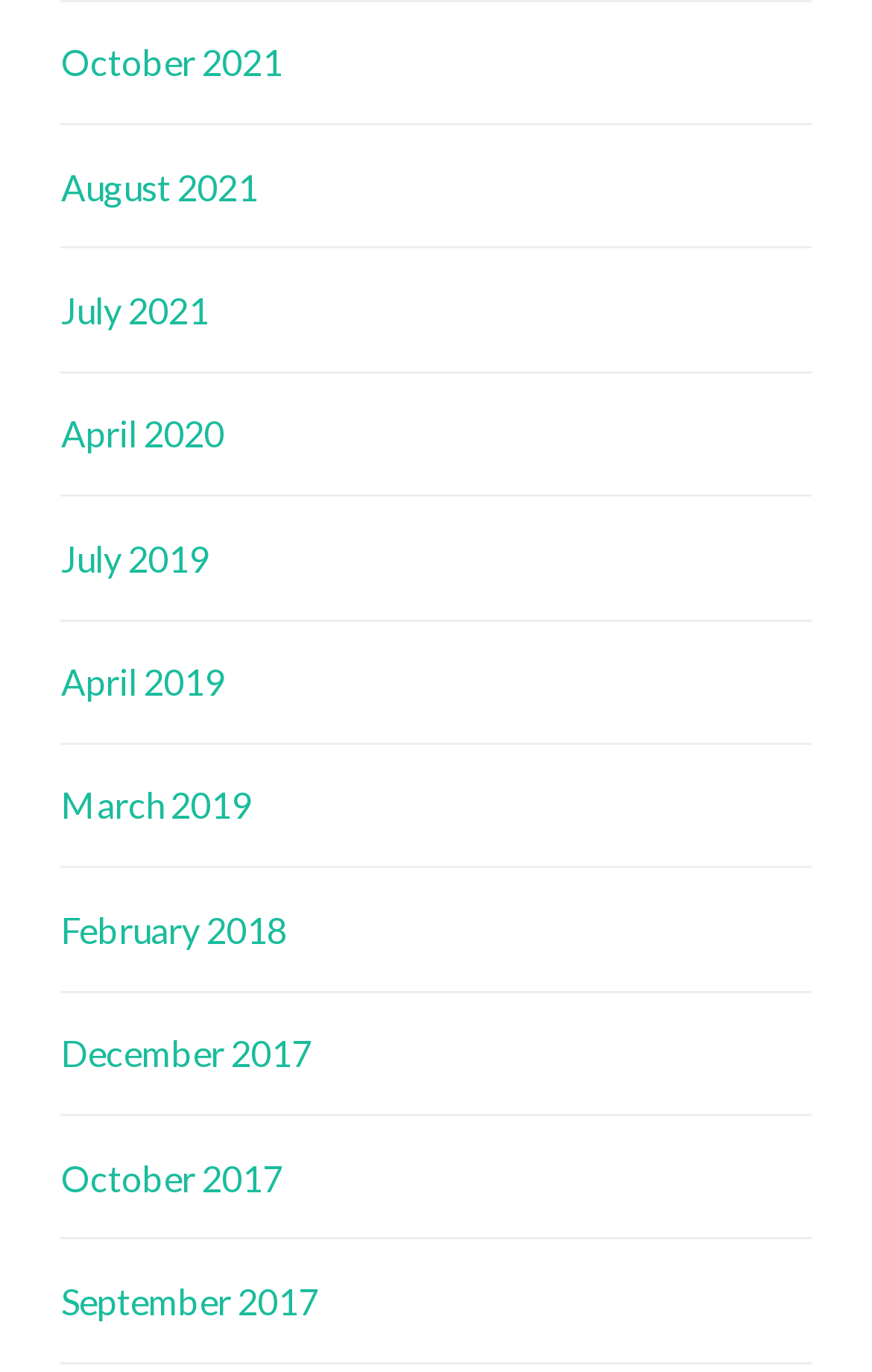Please identify the bounding box coordinates of the area that needs to be clicked to follow this instruction: "view August 2021".

[0.07, 0.12, 0.296, 0.151]